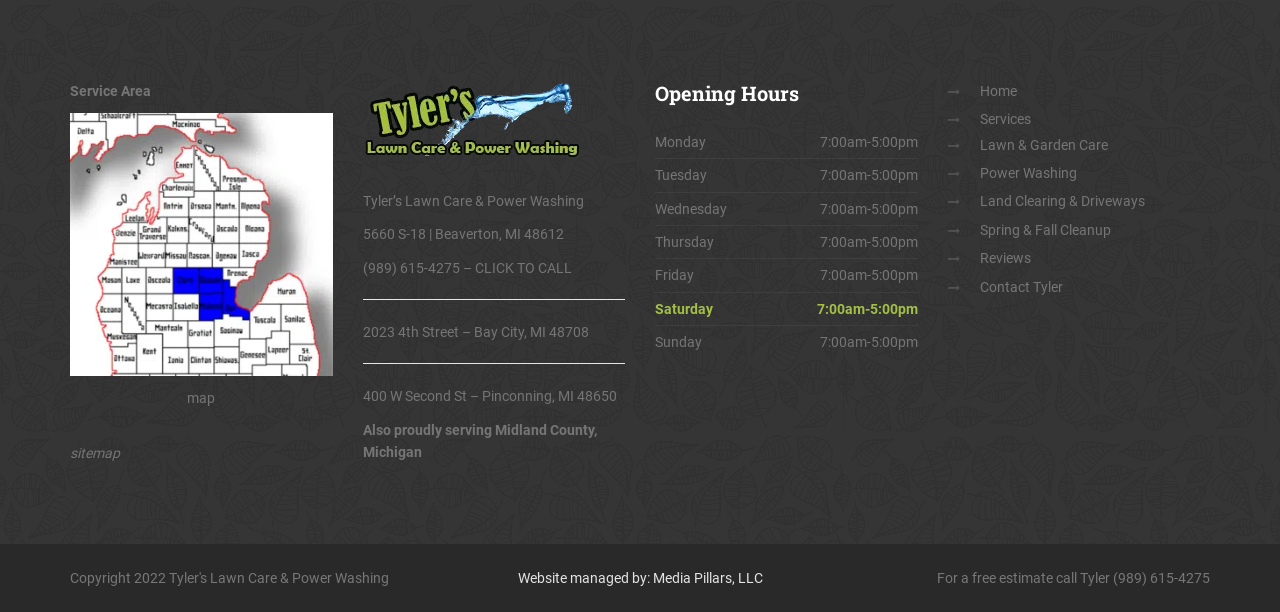What services does the company offer?
Using the information from the image, answer the question thoroughly.

I found the answer by looking at the link elements under the 'Services' link. The links with the text 'Lawn & Garden Care', 'Power Washing', 'Land Clearing & Driveways', and 'Spring & Fall Cleanup' indicate the services offered by the company.